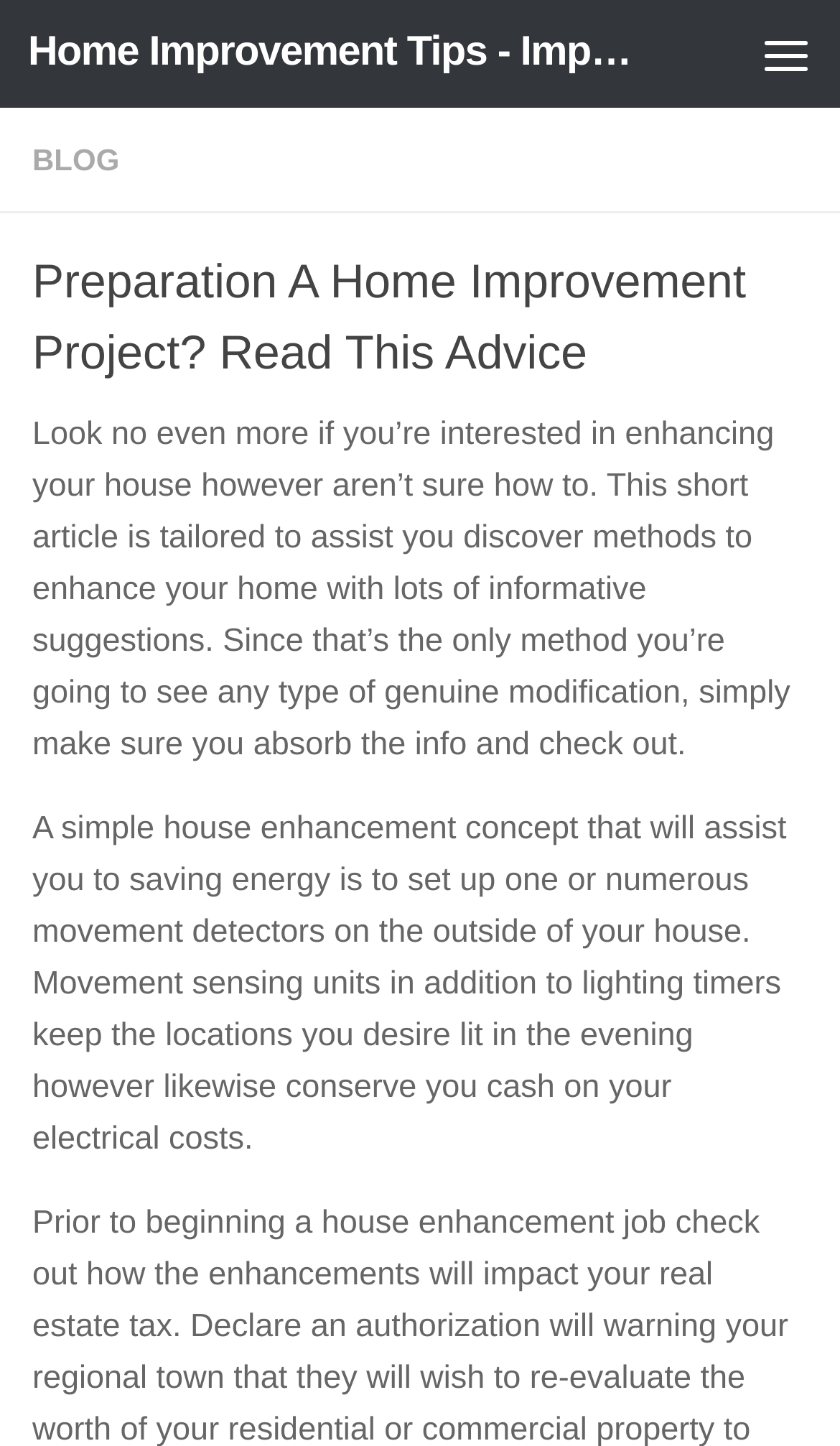Please provide a short answer using a single word or phrase for the question:
What is the topic of the article?

Home improvement